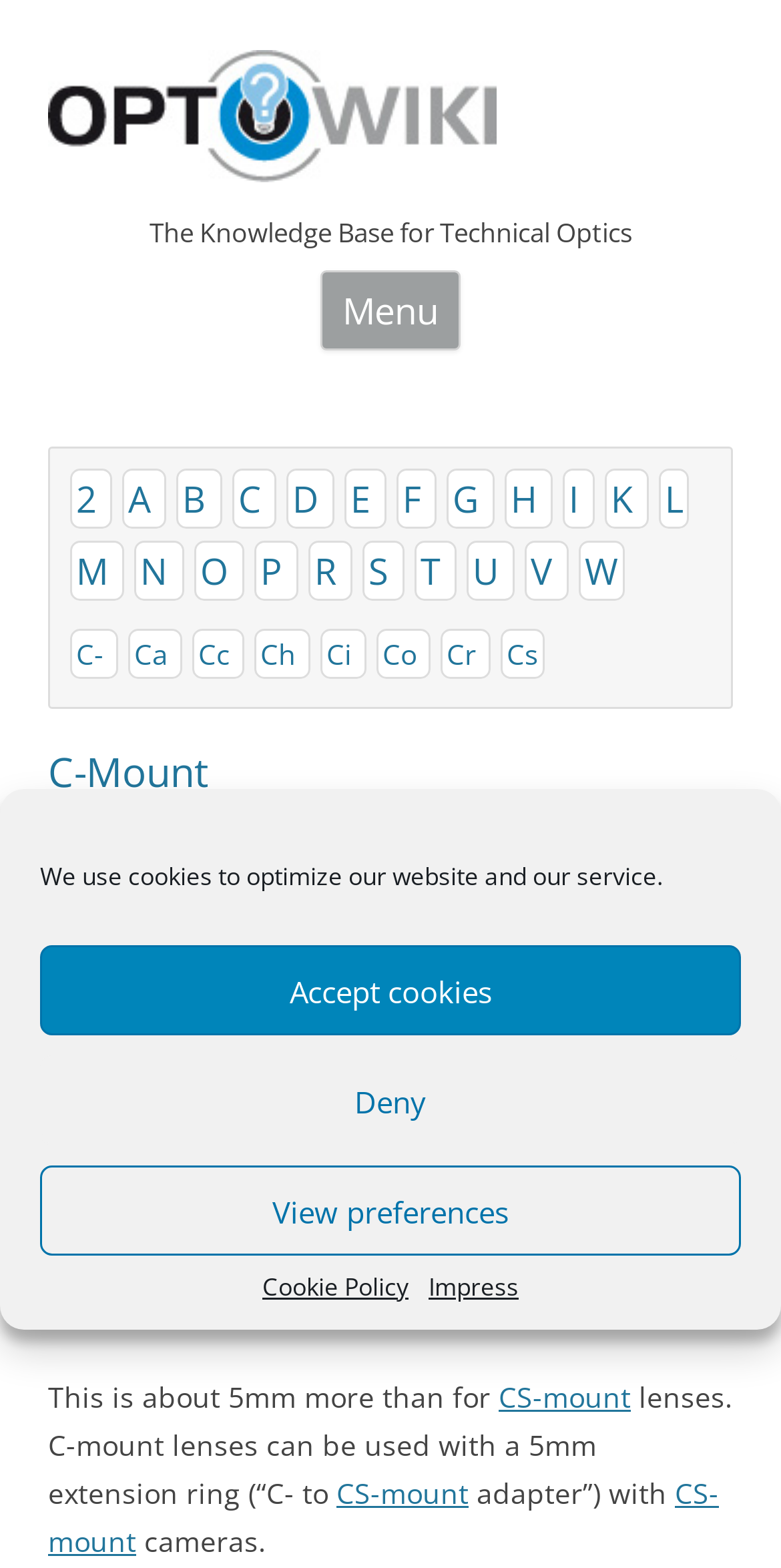Determine the bounding box coordinates for the clickable element to execute this instruction: "Read the 'Cookie Policy'". Provide the coordinates as four float numbers between 0 and 1, i.e., [left, top, right, bottom].

[0.336, 0.814, 0.523, 0.829]